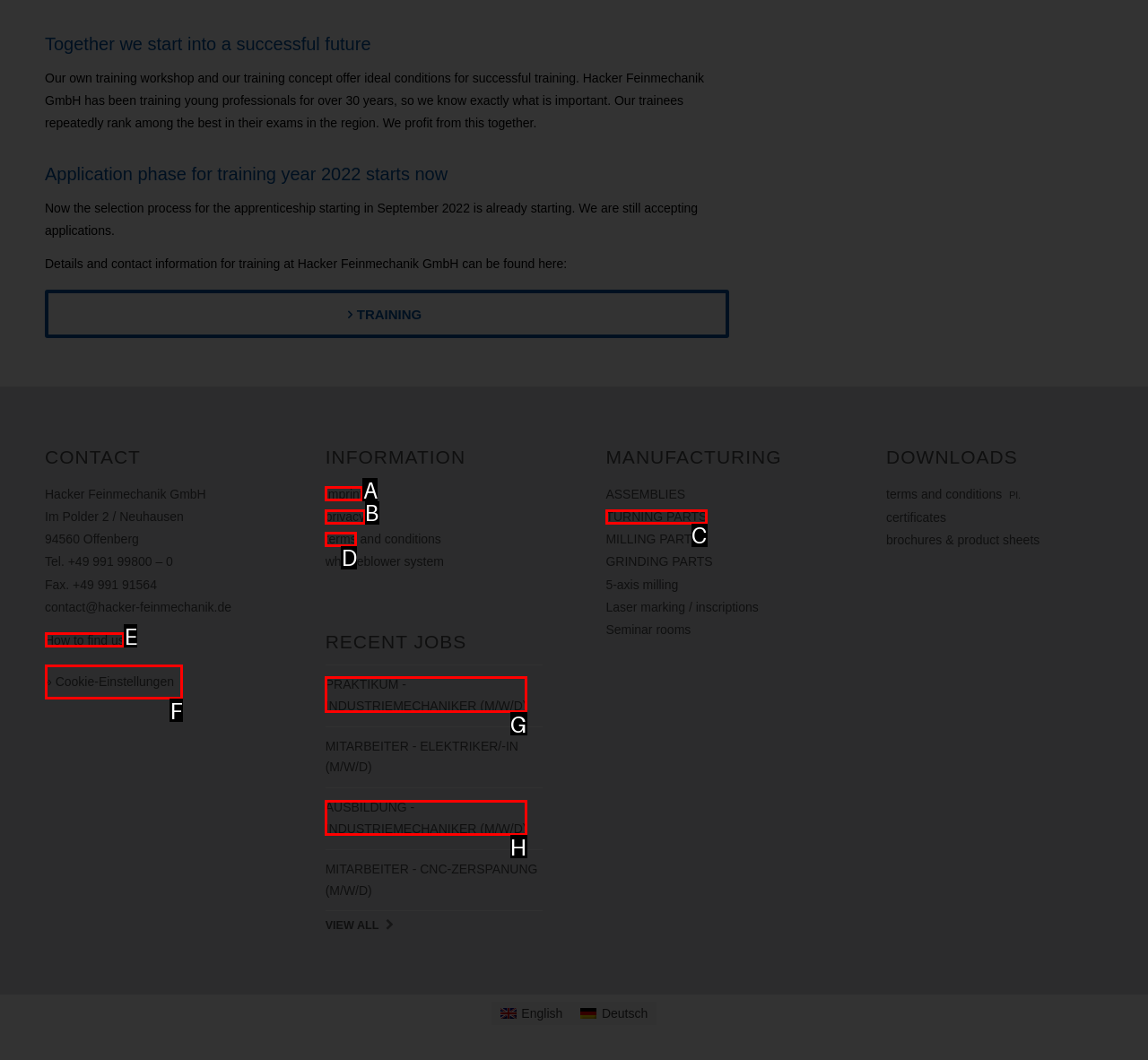Pick the option that corresponds to: privacy
Provide the letter of the correct choice.

B